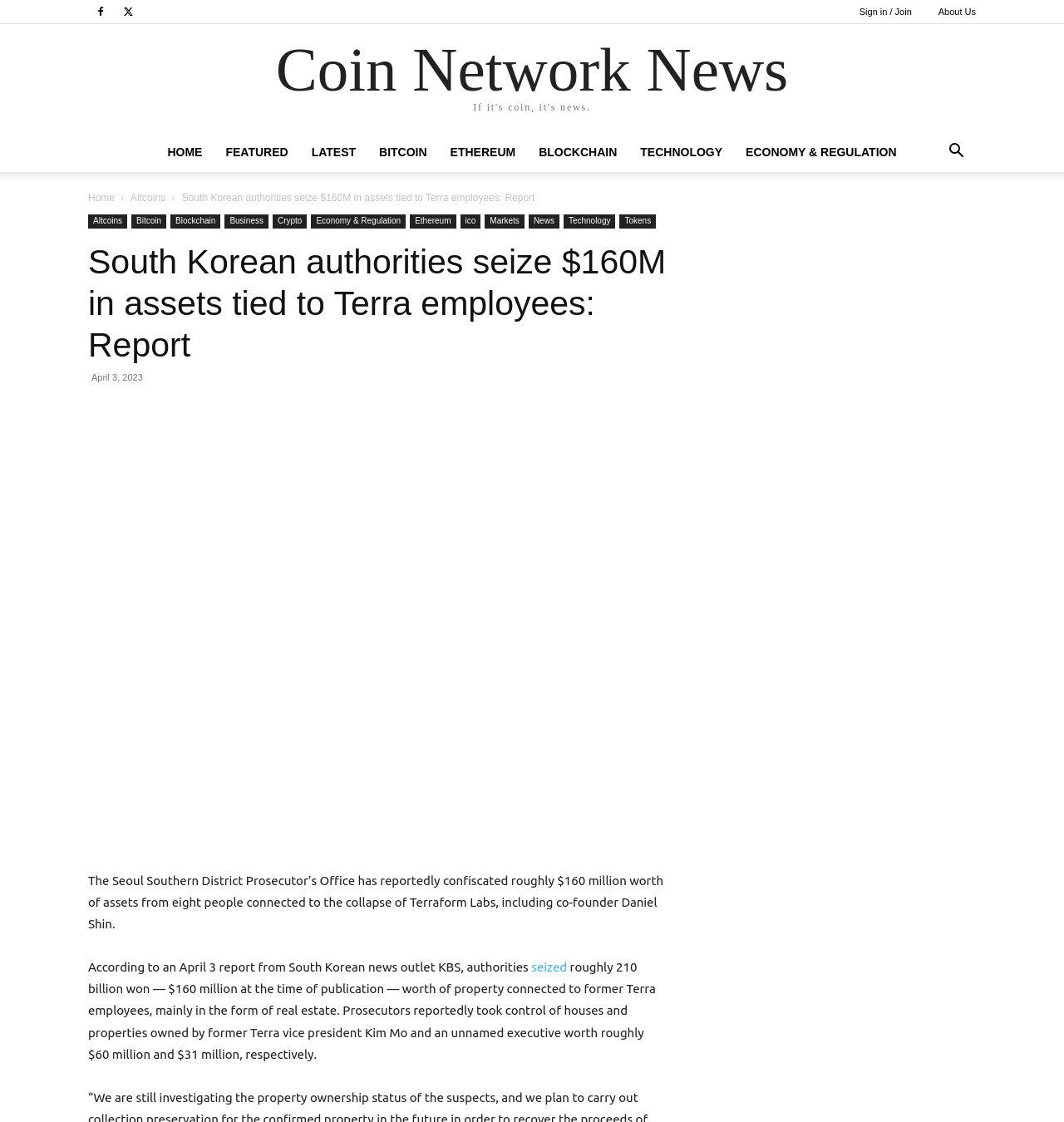Identify the main heading of the webpage and provide its text content.

South Korean authorities seize $160M in assets tied to Terra employees: Report